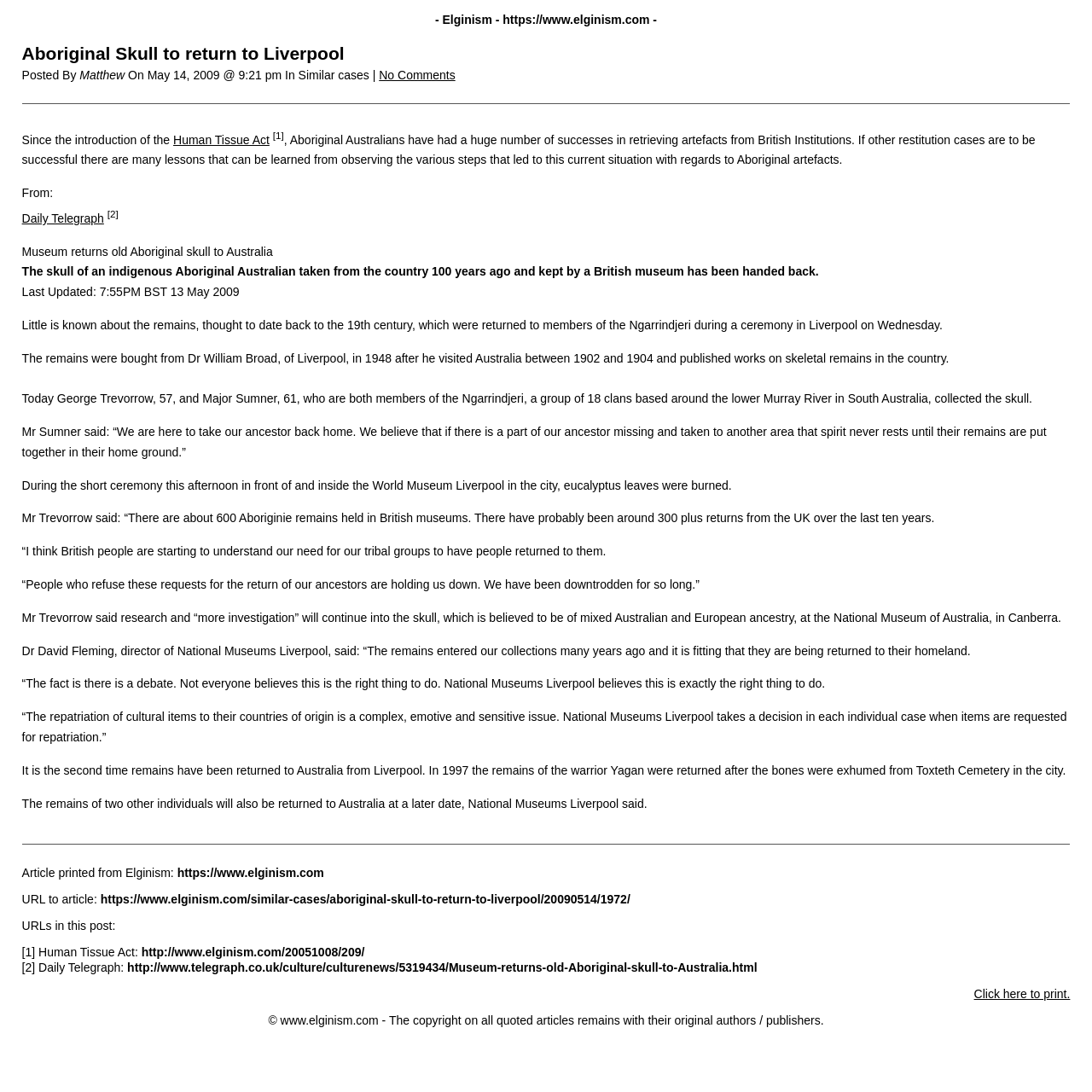What is the name of the group that the two men, George Trevorrow and Major Sumner, belong to?
Using the picture, provide a one-word or short phrase answer.

Ngarrindjeri